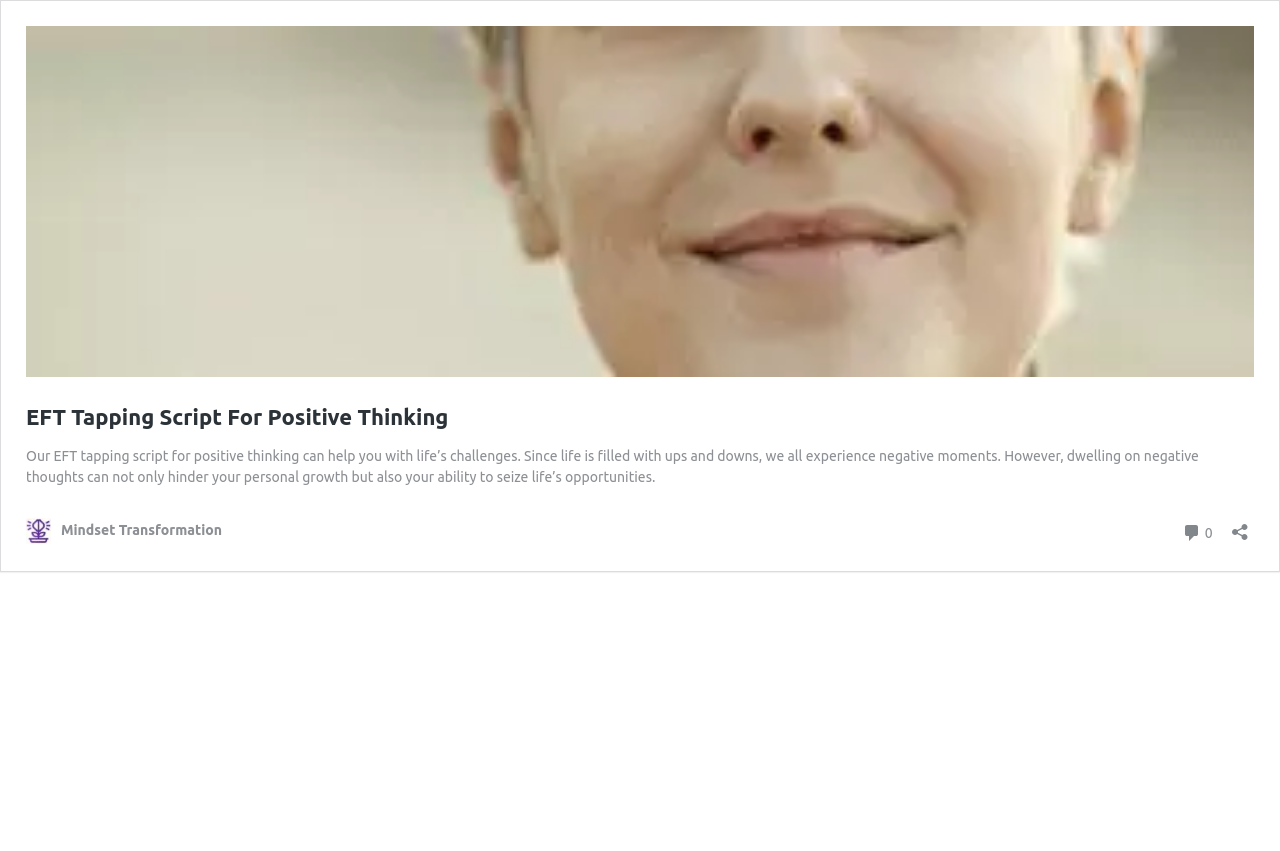Generate a thorough caption that explains the contents of the webpage.

The webpage is about an EFT tapping script for positive thinking. At the top, there is a prominent image of a person's eye with a soft, natural light, which takes up most of the width of the page. Below the image, there is a link with the title "EFT Tapping Script For Positive Thinking". 

A paragraph of text follows, which explains that the EFT tapping script can help with life's challenges by overcoming negative thoughts and seizing opportunities. This text is positioned below the link and spans most of the page's width.

Underneath the text, there is a table with three elements. On the left, there is a link to "Mindset Transformation". On the right, there is a link showing "0 Comments" and a button to "Open sharing dialog" for social media. 

At the very top of the page, above the image, there is another link with the same title as the webpage, "EFT Tapping Script For Positive Thinking". Additionally, there is a tab panel at the top of the page, which is not currently focused.